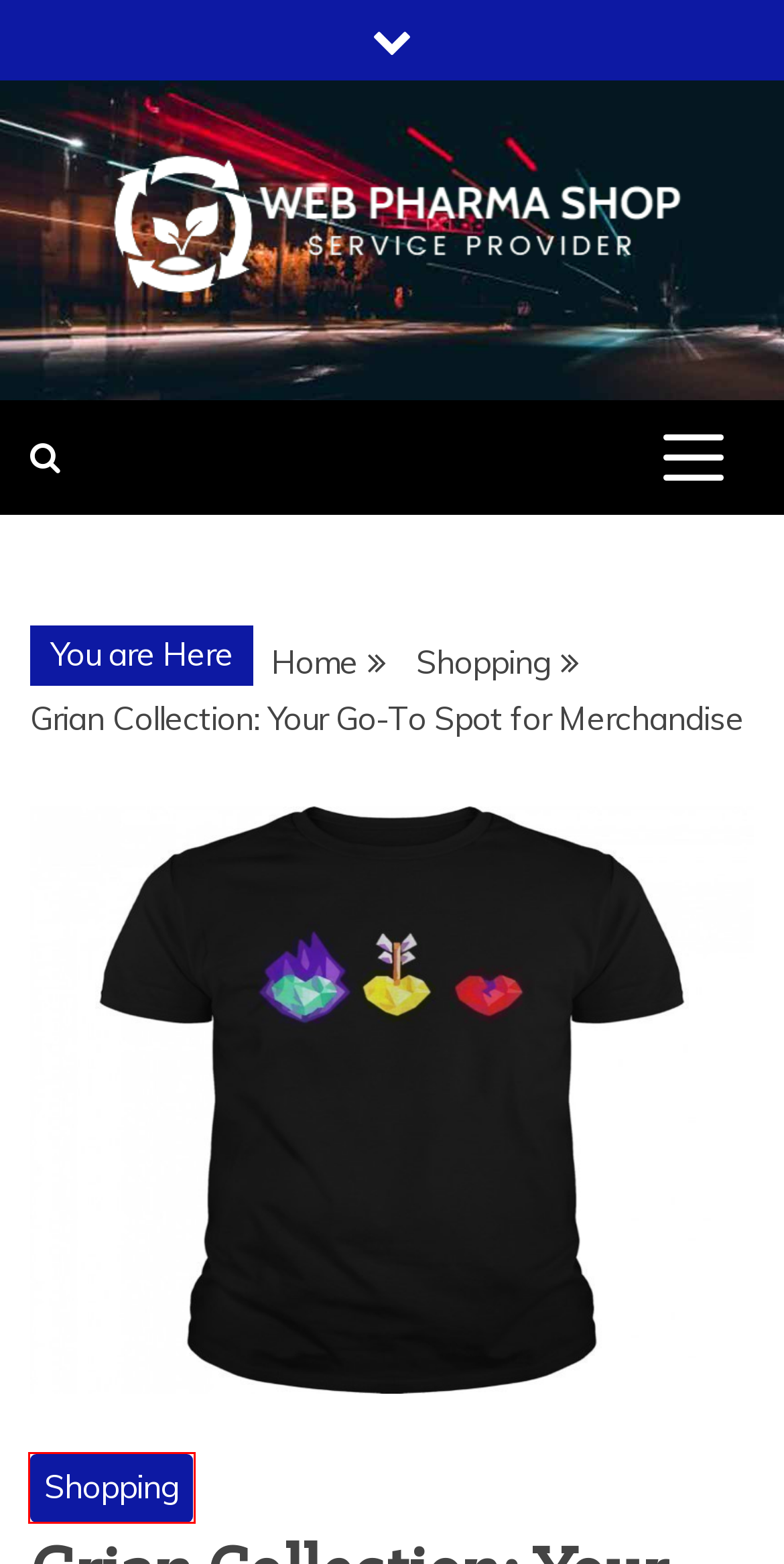Examine the screenshot of the webpage, noting the red bounding box around a UI element. Pick the webpage description that best matches the new page after the element in the red bounding box is clicked. Here are the candidates:
A. Smart Strategies for Claiming and Using BOS868 Bonuses – Web Pharma Shop
B. Shopping – Web Pharma Shop
C. Enter the Abyss: Type O Negative Shop – Web Pharma Shop
D. Web Pharma Shop – Service Provider
E. Rilakkuma Plushies: Soft and Cuddly Companions – Web Pharma Shop
F. Fashion – Web Pharma Shop
G. Fan-Approved Picks: Must-Have Feid Shop Selections – Web Pharma Shop
H. Get Your Hands on Unique Jonas Brothers Official Merchandise – Web Pharma Shop

B